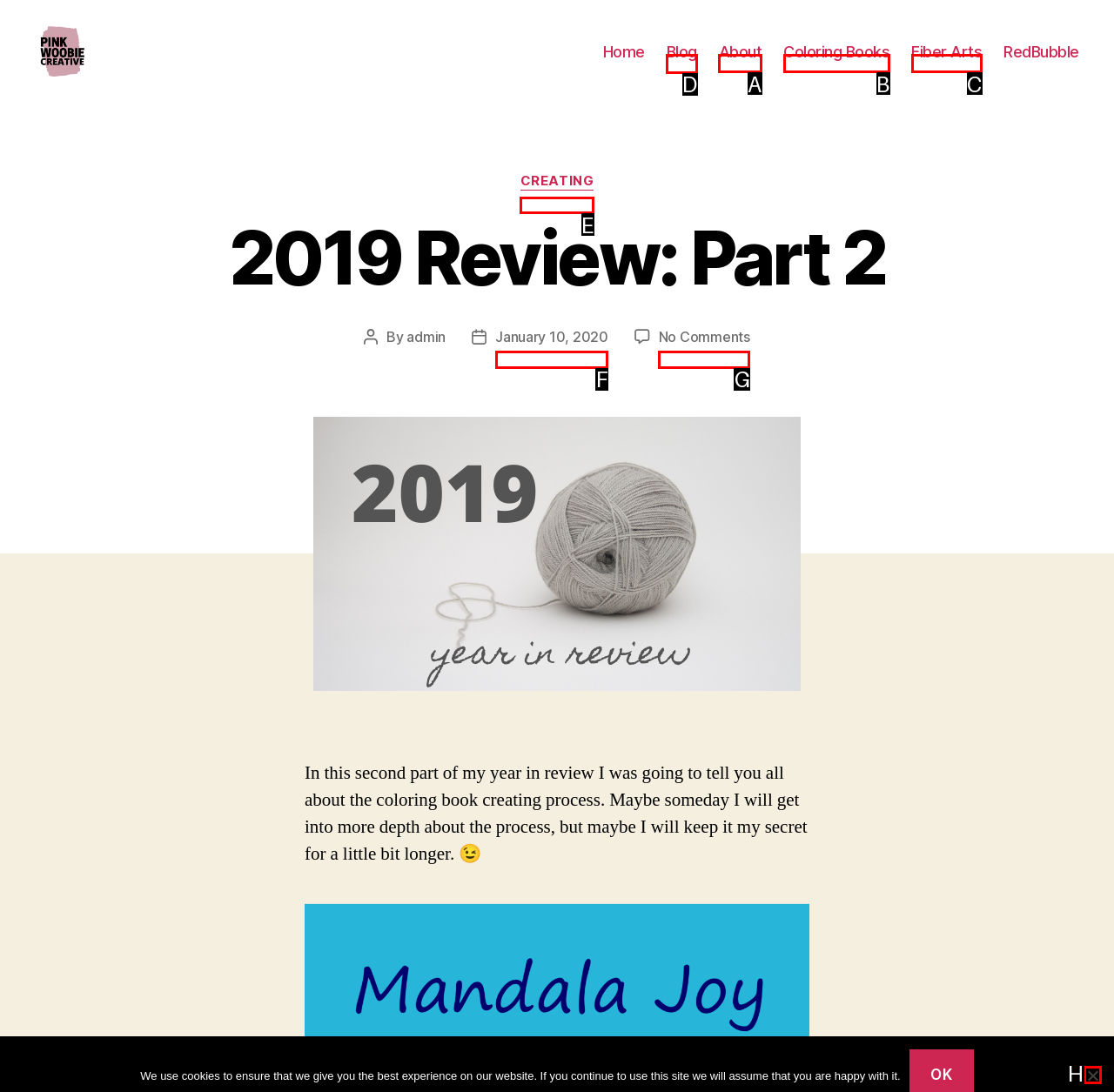To execute the task: view blog, which one of the highlighted HTML elements should be clicked? Answer with the option's letter from the choices provided.

D